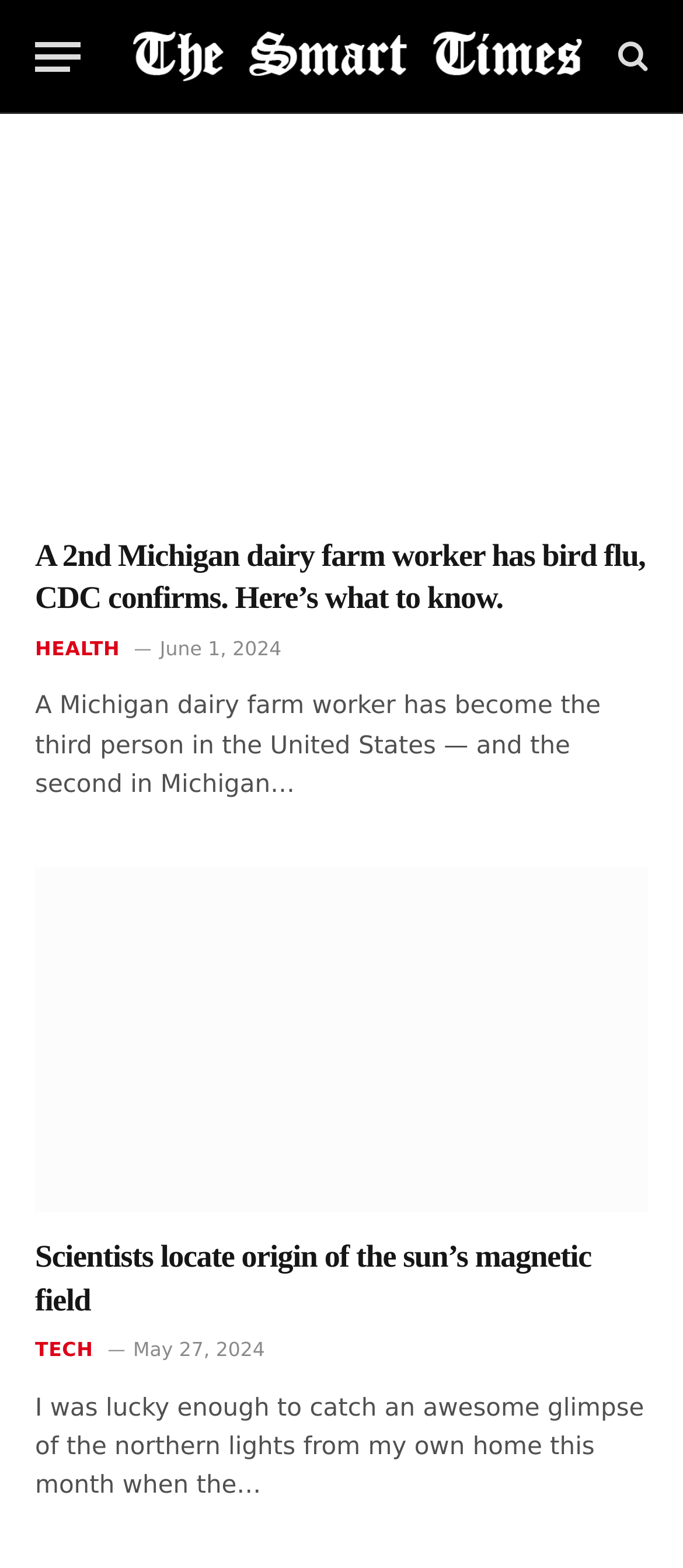Explain the webpage in detail, including its primary components.

The webpage appears to be a news magazine website, with a prominent logo and menu button at the top left corner. The logo is an image with the text "vizionzmagazine.com" and is positioned horizontally, taking up most of the top section of the page. 

To the right of the logo is a search icon, represented by a magnifying glass symbol. Below the logo and menu button, there are two main articles displayed. The first article has a heading that reads "A 2nd Michigan dairy farm worker has bird flu, CDC confirms. Here’s what to know." This heading is positioned near the top of the article section, and below it is a brief summary of the article. The article is categorized under "HEALTH" and has a timestamp of "June 1, 2024".

The second article is positioned below the first one, and its heading reads "Scientists locate origin of the sun’s magnetic field". This article is categorized under "TECH" and has a timestamp of "May 27, 2024". Both articles have a similar layout, with a heading, a brief summary, and a category label. The summaries of the articles are positioned below their respective headings, and they provide a brief overview of the article's content.